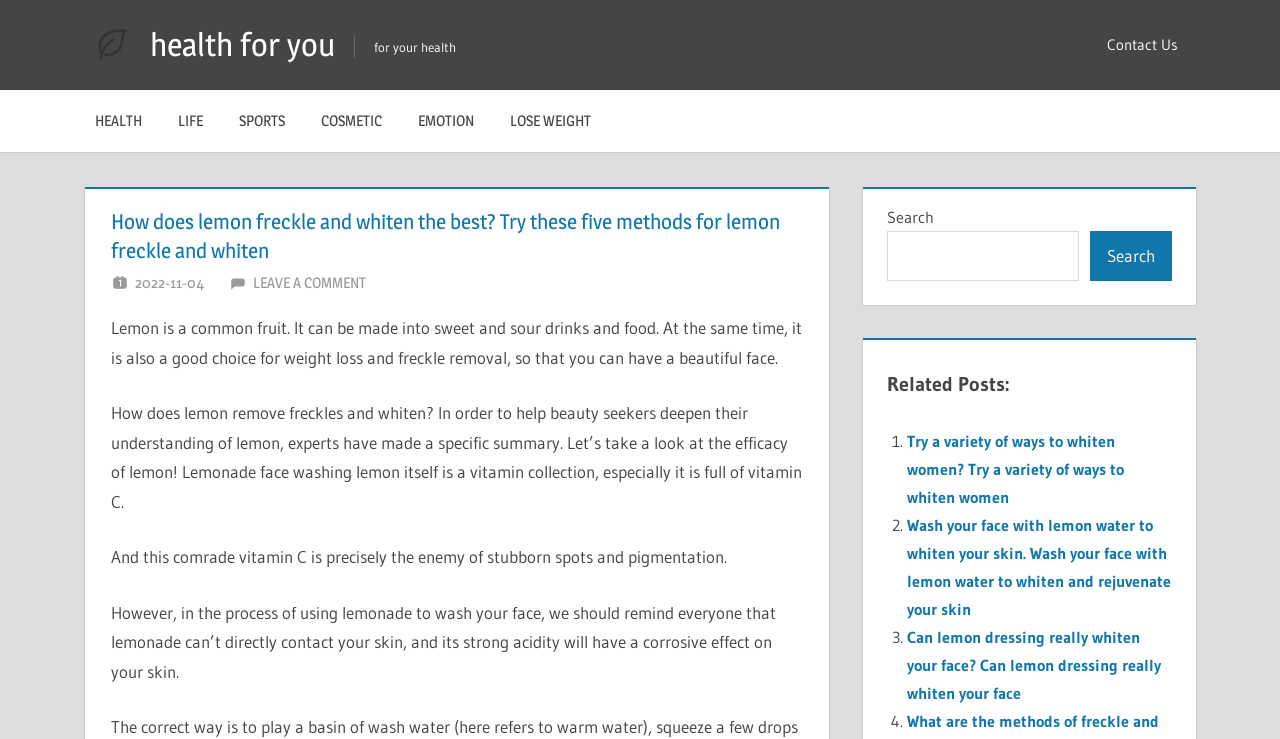Can you identify the bounding box coordinates of the clickable region needed to carry out this instruction: 'Search for a topic'? The coordinates should be four float numbers within the range of 0 to 1, stated as [left, top, right, bottom].

[0.693, 0.313, 0.843, 0.381]